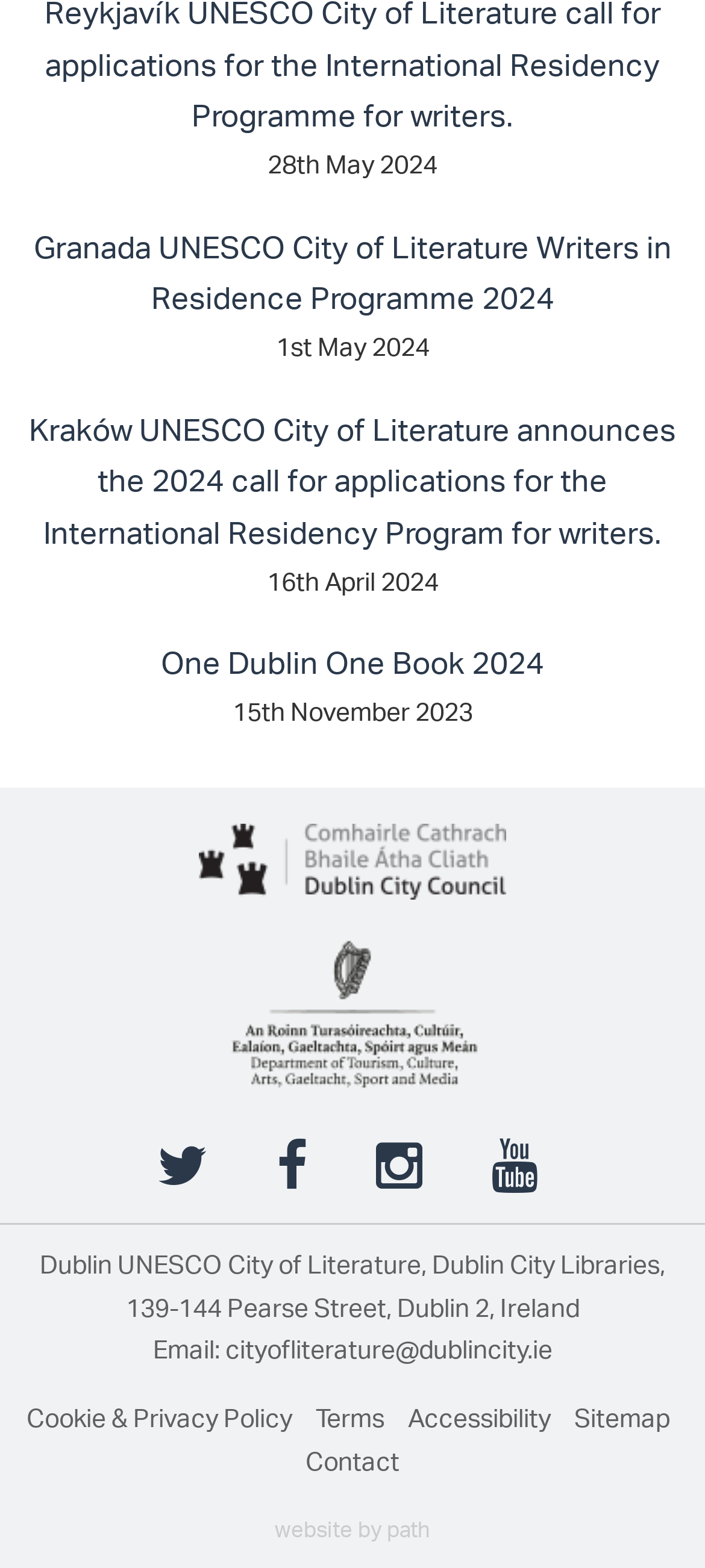Please determine the bounding box of the UI element that matches this description: Cookie & Privacy Policy. The coordinates should be given as (top-left x, top-left y, bottom-right x, bottom-right y), with all values between 0 and 1.

[0.037, 0.894, 0.414, 0.913]